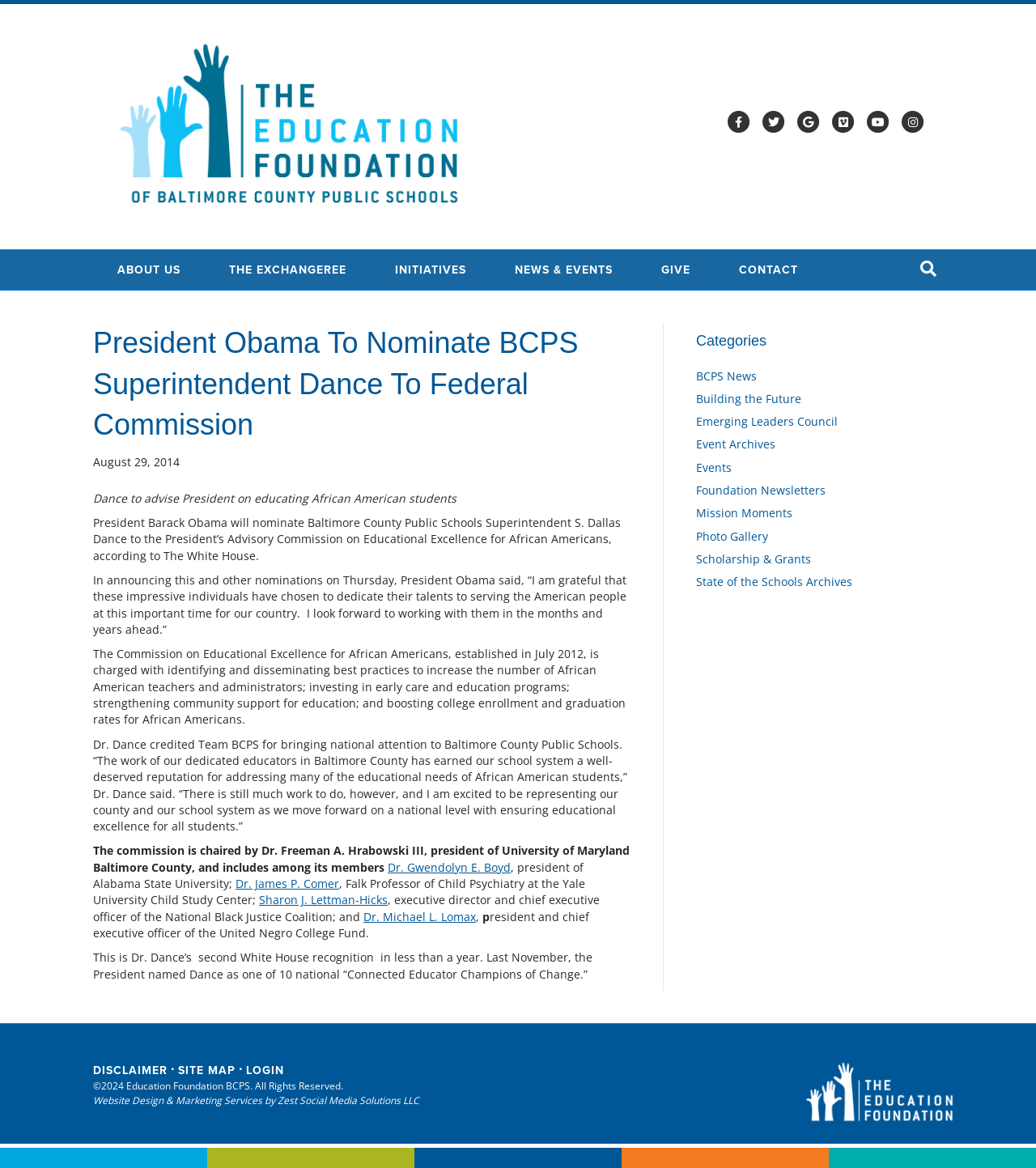Determine the primary headline of the webpage.

President Obama To Nominate BCPS Superintendent Dance To Federal Commission